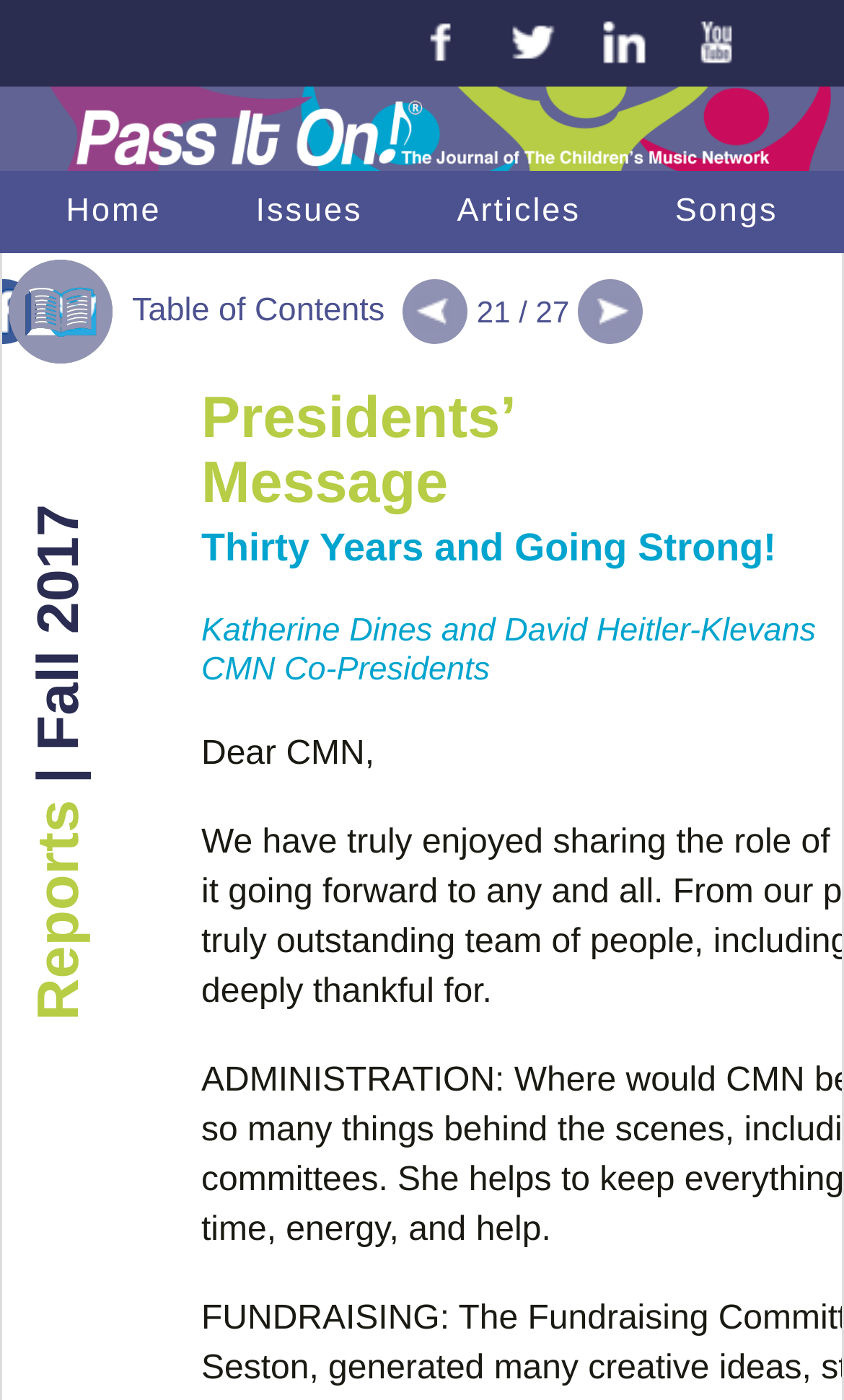Please specify the coordinates of the bounding box for the element that should be clicked to carry out this instruction: "view youtube channel". The coordinates must be four float numbers between 0 and 1, formatted as [left, top, right, bottom].

[0.8, 0.0, 0.897, 0.068]